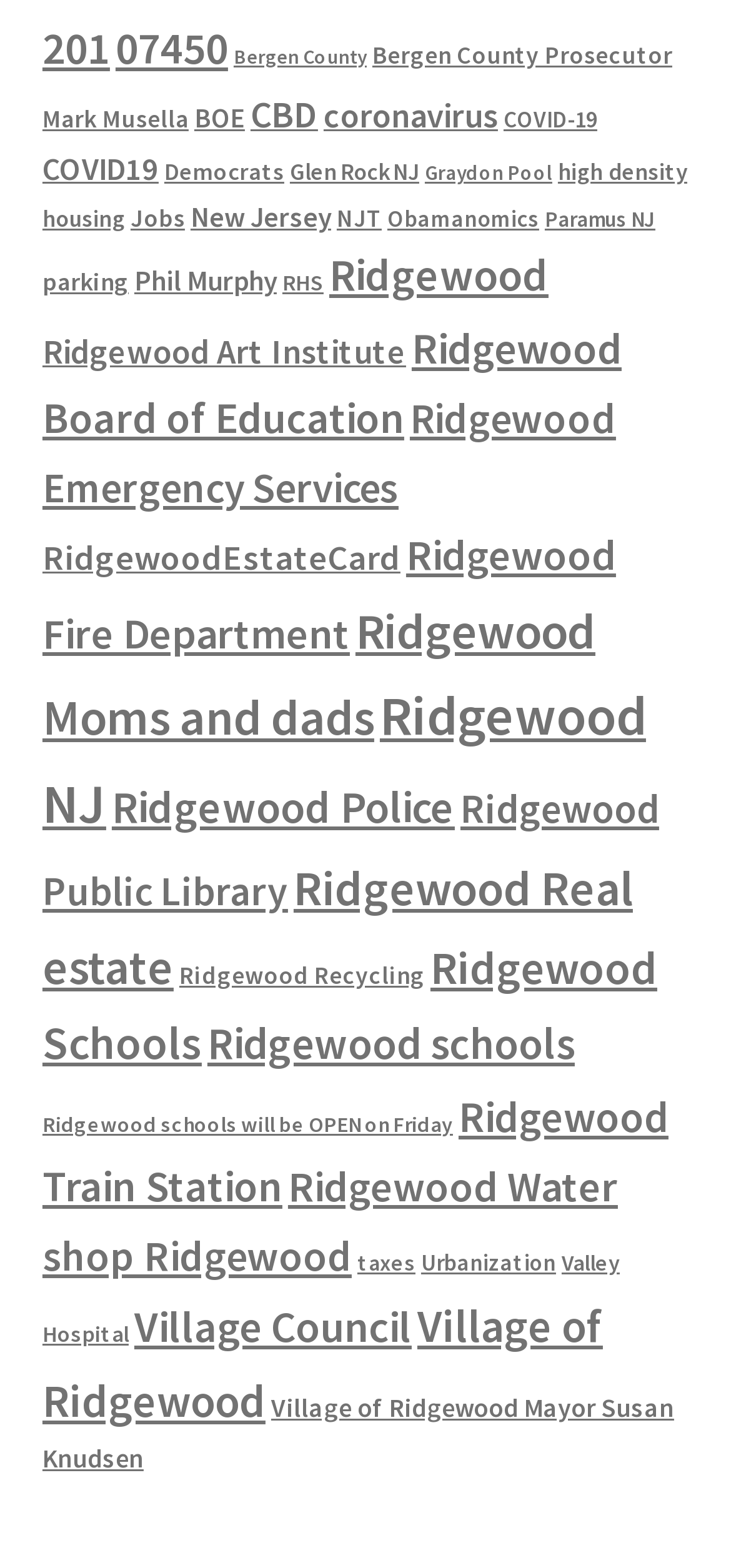Reply to the question with a brief word or phrase: What is the topic with the most items?

Ridgewood NJ